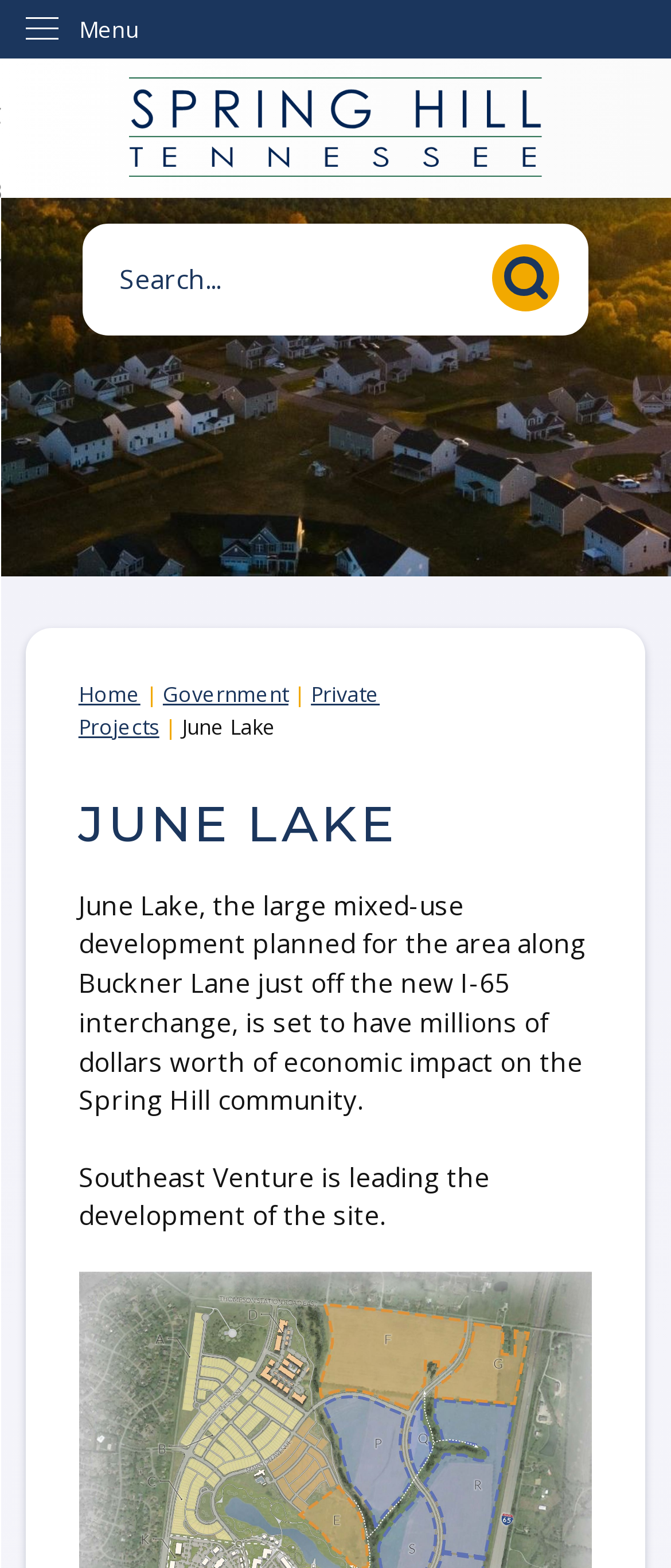Please provide the bounding box coordinate of the region that matches the element description: parent_node: Search. Coordinates should be in the format (top-left x, top-left y, bottom-right x, bottom-right y) and all values should be between 0 and 1.

[0.734, 0.148, 0.863, 0.199]